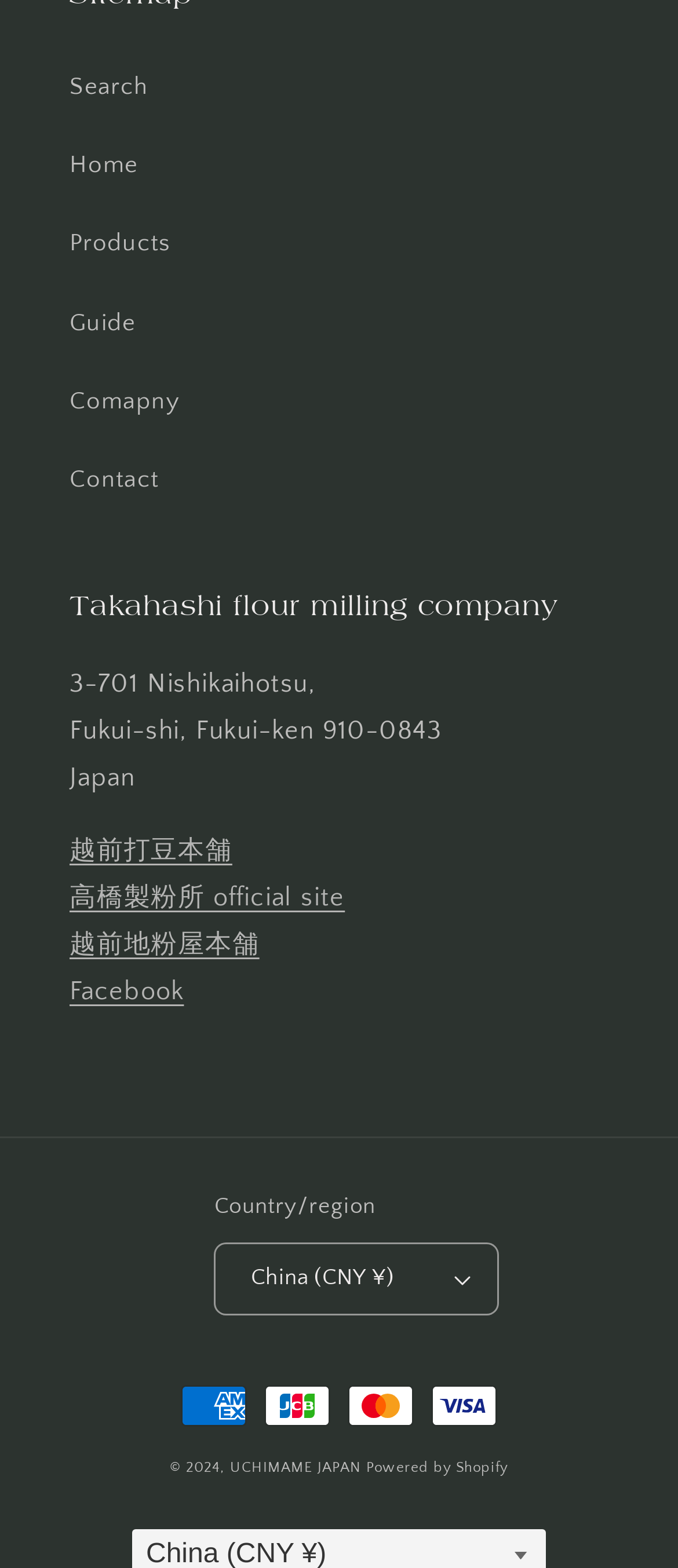Find the bounding box coordinates for the UI element that matches this description: "Powered by Shopify".

[0.54, 0.93, 0.75, 0.94]